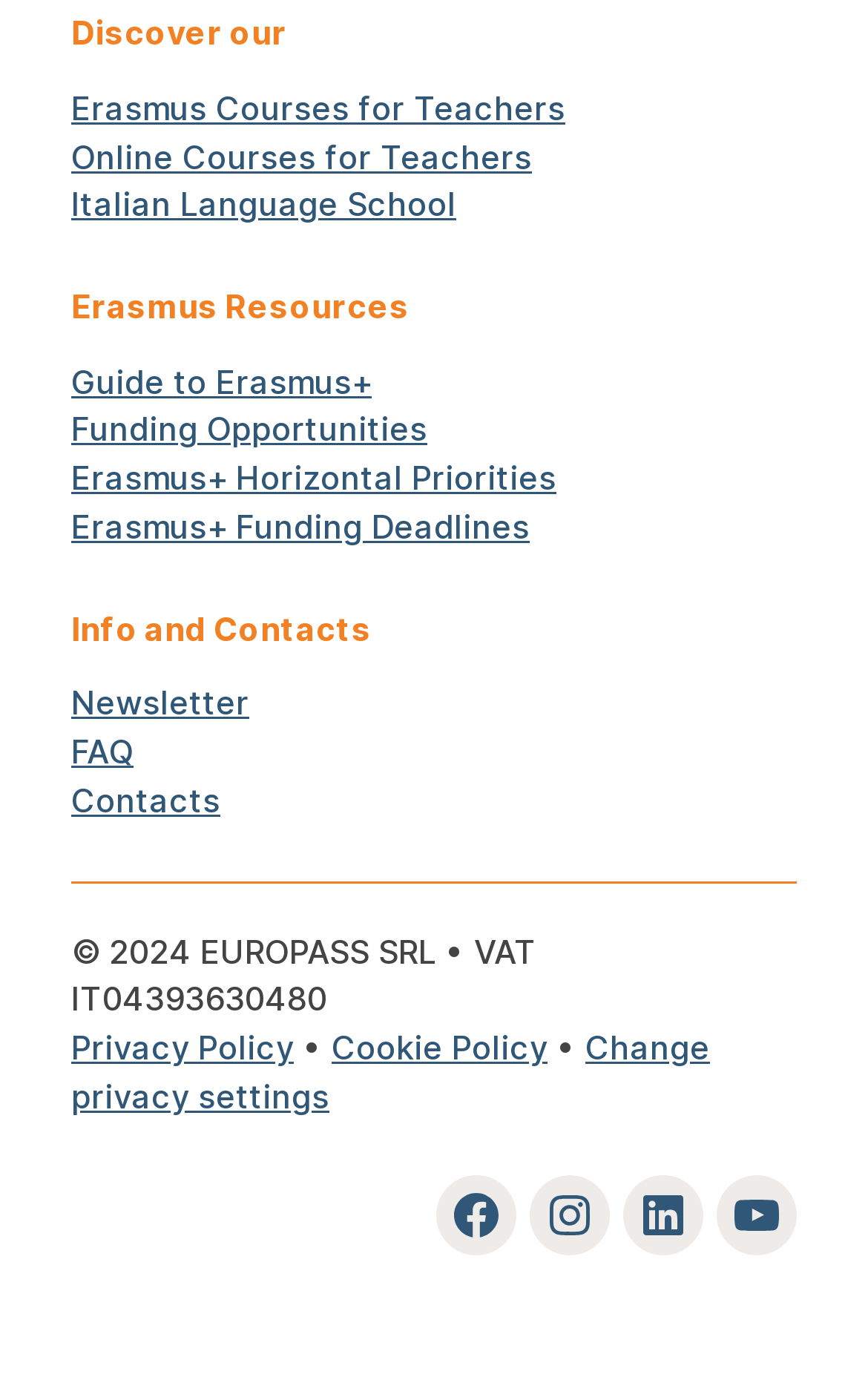From the given element description: "Cookie Policy", find the bounding box for the UI element. Provide the coordinates as four float numbers between 0 and 1, in the order [left, top, right, bottom].

[0.382, 0.735, 0.631, 0.762]